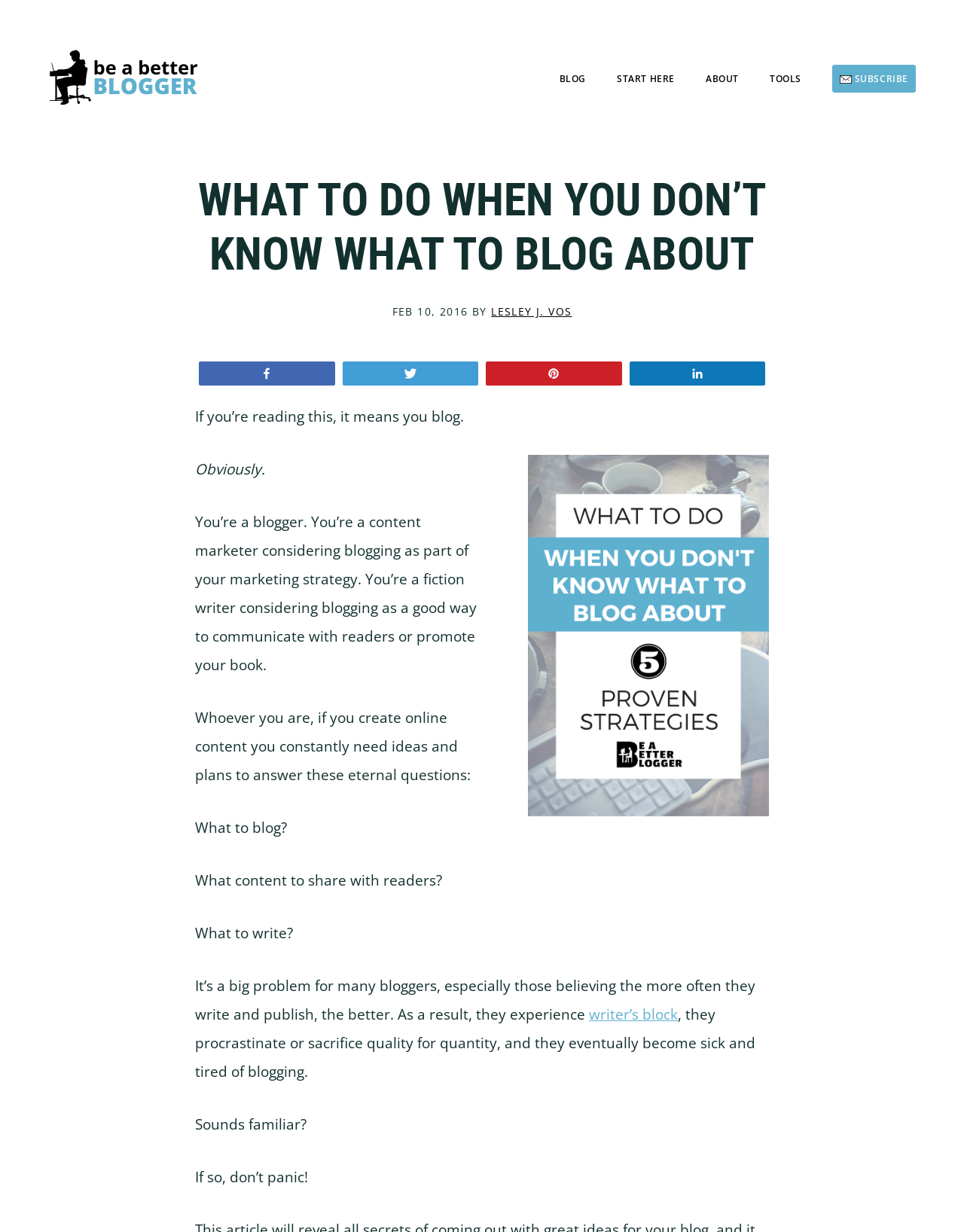Who is the author of this blog post?
Using the image as a reference, answer the question in detail.

The author of this blog post is Lesley J. Vos, which is mentioned in the text 'BY LESLEY J. VOS'.